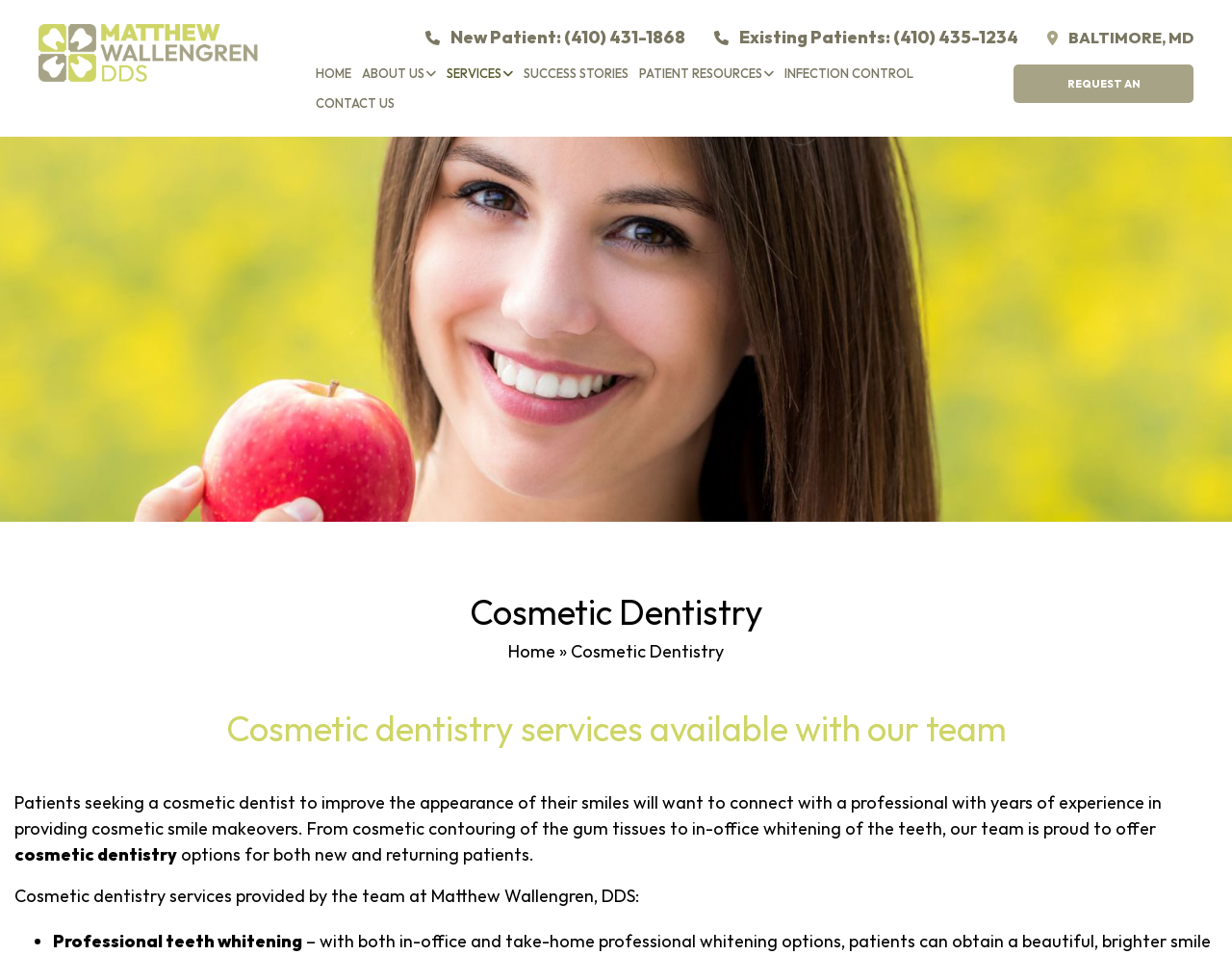What services are provided by the dentist?
Please respond to the question with as much detail as possible.

I found the services provided by the dentist by looking at the heading element with the text 'Cosmetic dentistry services available with our team' and the list of links with text such as 'Porcelain Veneers', 'Teeth Whitening', etc. which are located in the middle of the webpage.